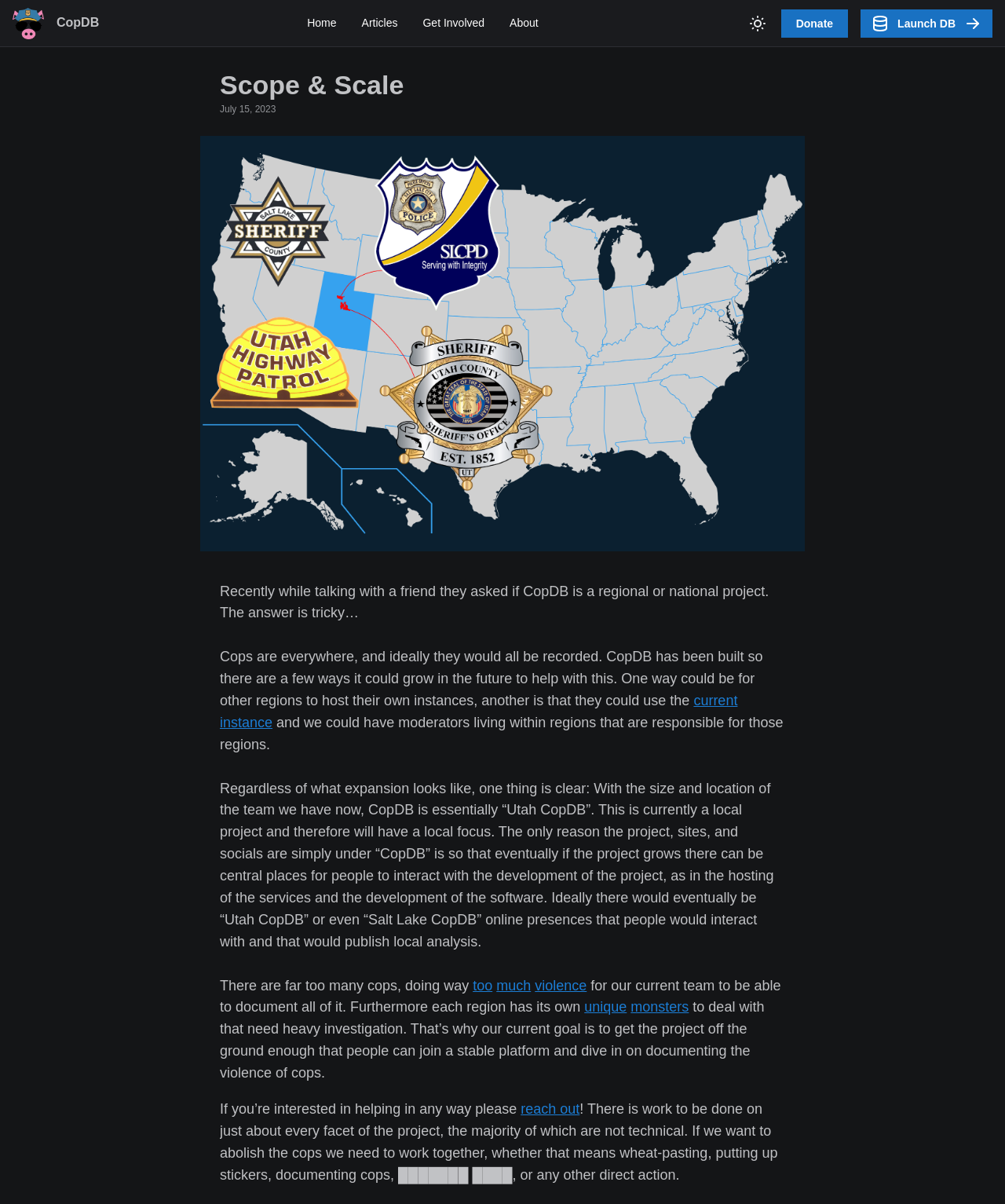What is the current focus of CopDB?
Using the image as a reference, answer with just one word or a short phrase.

Utah